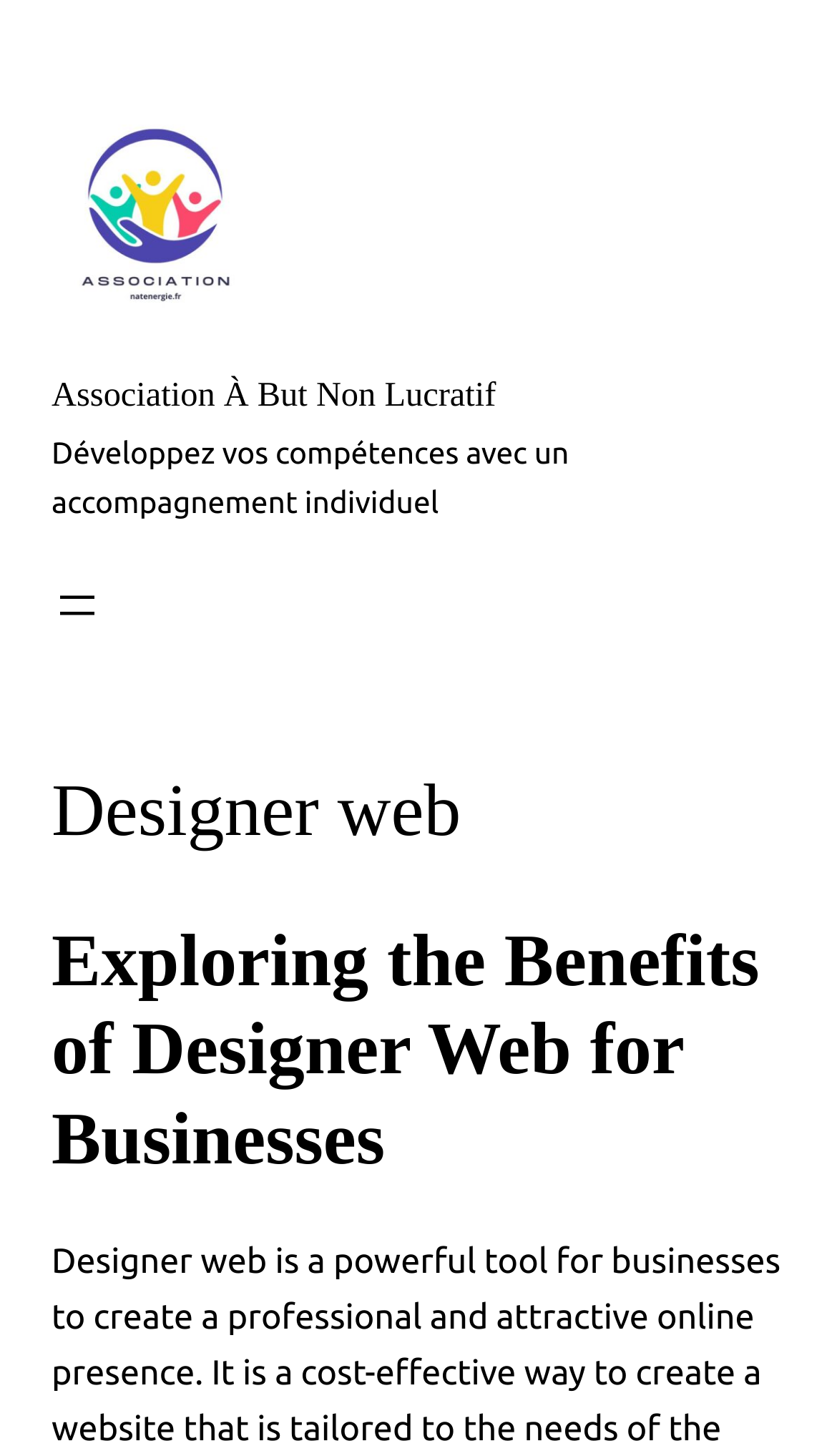Locate the bounding box coordinates of the UI element described by: "alt="Association à but non lucratif"". The bounding box coordinates should consist of four float numbers between 0 and 1, i.e., [left, top, right, bottom].

[0.062, 0.078, 0.31, 0.221]